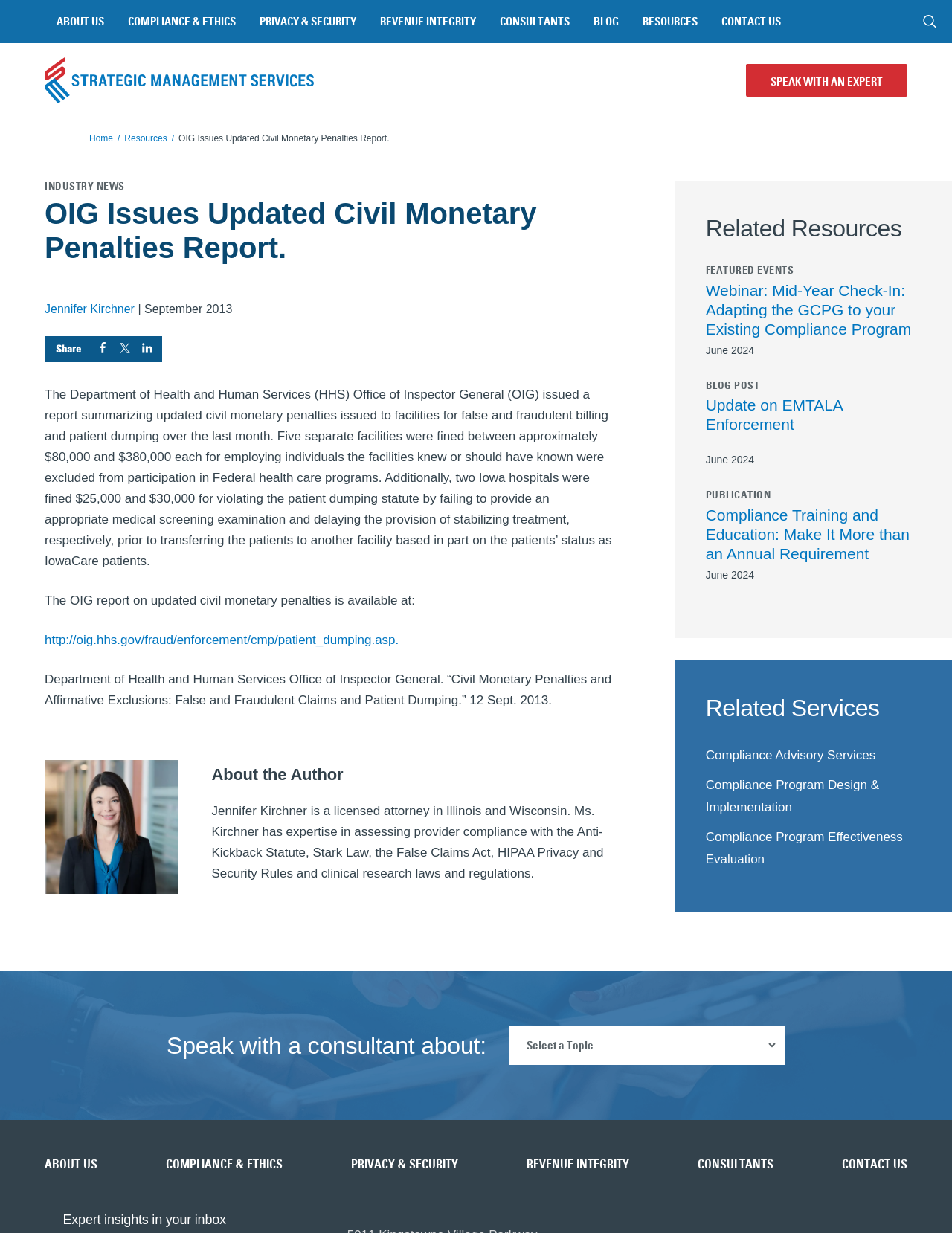Illustrate the webpage with a detailed description.

This webpage is about a report issued by the Office of Inspector General (OIG) regarding updated civil monetary penalties. At the top of the page, there is a heading that reads "OIG Issues Updated Civil Monetary Penalties Report." Below this heading, there are several links to different sections of the website, including "Speak with an Expert," "About Us," "Compliance & Ethics," and more.

On the left side of the page, there is a navigation menu with breadcrumbs that show the current page's location within the website. Below this menu, there is a header that reads "INDUSTRY NEWS" and a subheading that reads "OIG Issues Updated Civil Monetary Penalties Report." The author of the article, Jennifer Kirchner, is mentioned, along with the date of the article, September 2013.

The main content of the page is a summary of the OIG report, which discusses civil monetary penalties issued to facilities for false and fraudulent billing and patient dumping. The report is available at a provided link. There is also a section about the author, Jennifer Kirchner, who is a licensed attorney with expertise in provider compliance.

On the right side of the page, there are several sections, including "Related Resources," which features three articles with links to webinars, blog posts, and publications. There is also a section called "Related Services" that lists several compliance-related services offered by the website.

At the bottom of the page, there is a call-to-action to speak with a consultant about various topics, including compliance advisory services and compliance program design. There is also a combobox with links to different sections of the website, including "About Us," "Compliance & Ethics," and "Contact Us." Finally, there is a heading that reads "Expert insights in your inbox" and a link to subscribe to a newsletter or mailing list.